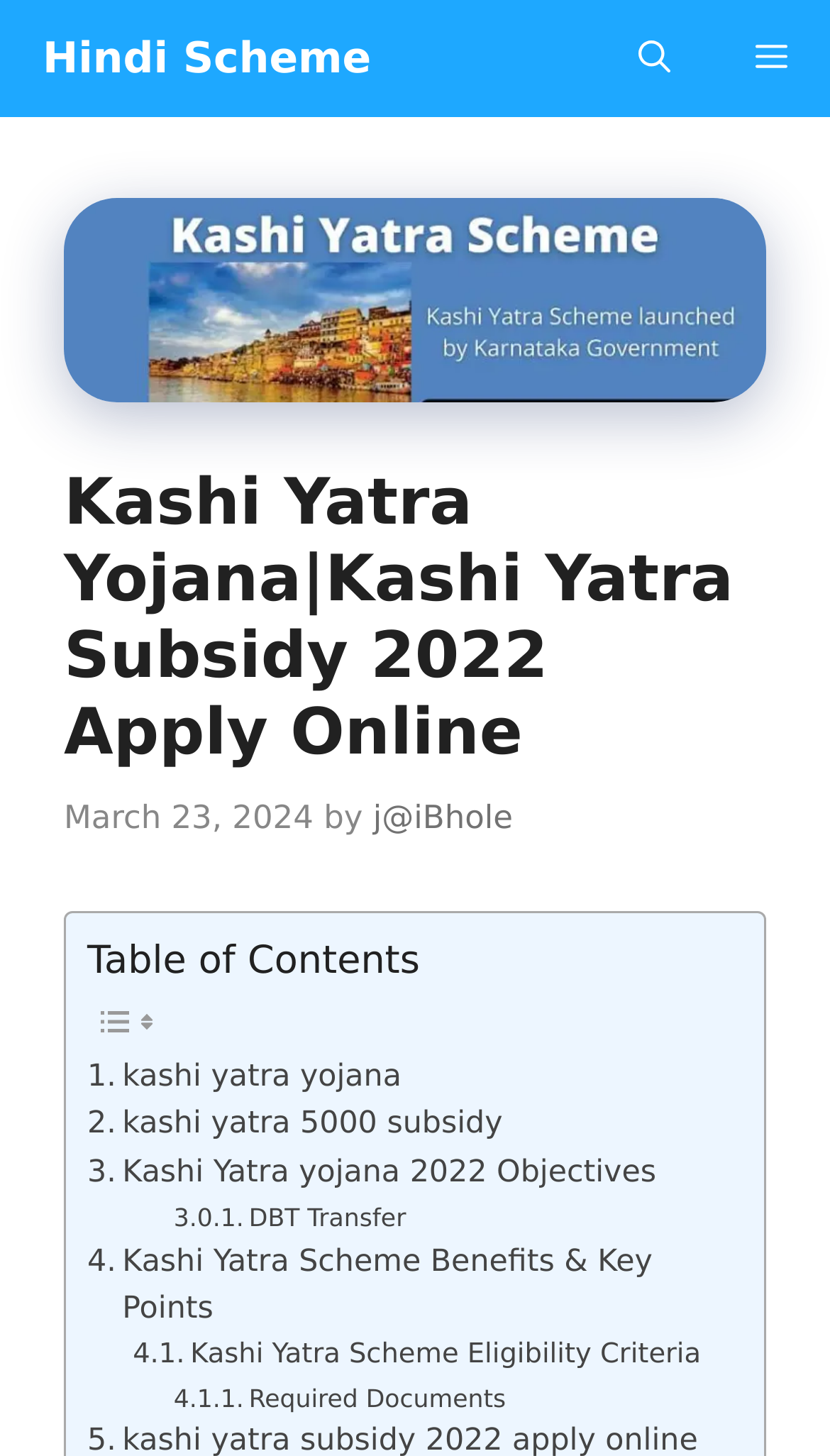What is the name of the scheme?
Please provide a detailed and thorough answer to the question.

I found the name of the scheme by looking at the heading element in the header section, which is 'Kashi Yatra Yojana|Kashi Yatra Subsidy 2022 Apply Online'.